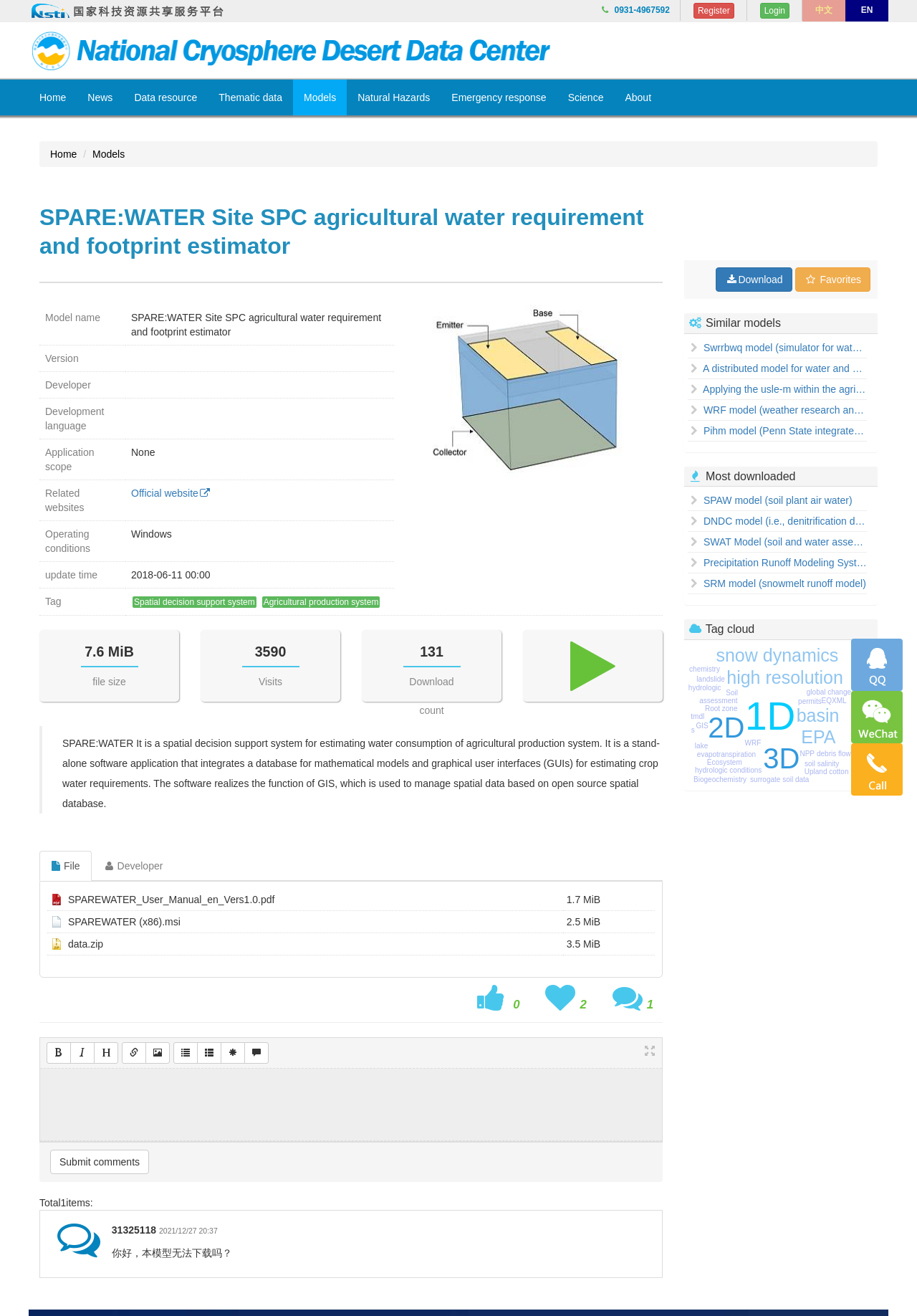Provide the bounding box coordinates for the UI element that is described by this text: "Precipitation Runoff Modeling System (PRMS)". The coordinates should be in the form of four float numbers between 0 and 1: [left, top, right, bottom].

[0.75, 0.42, 0.945, 0.436]